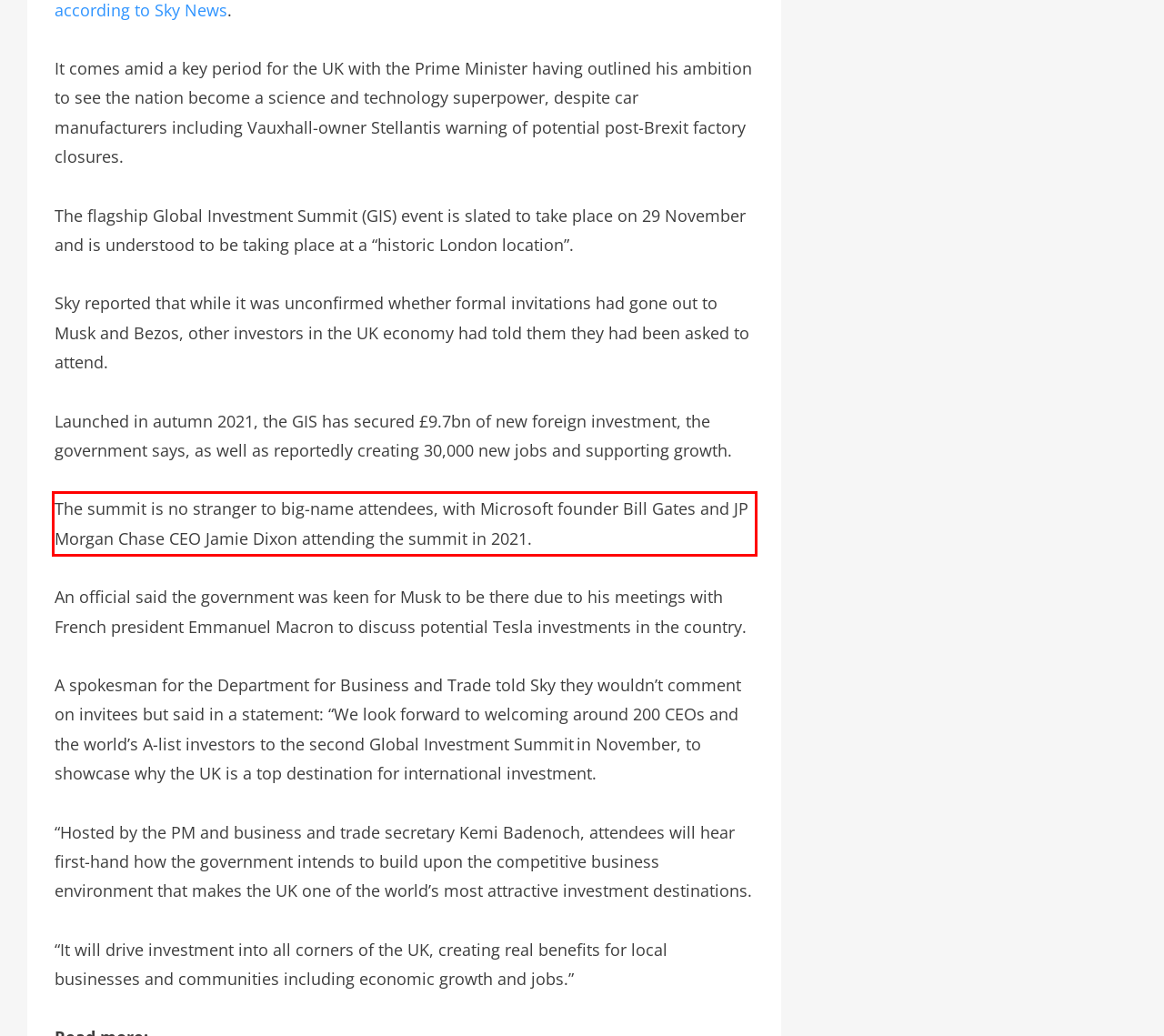You are provided with a webpage screenshot that includes a red rectangle bounding box. Extract the text content from within the bounding box using OCR.

The summit is no stranger to big-name attendees, with Microsoft founder Bill Gates and JP Morgan Chase CEO Jamie Dixon attending the summit in 2021.